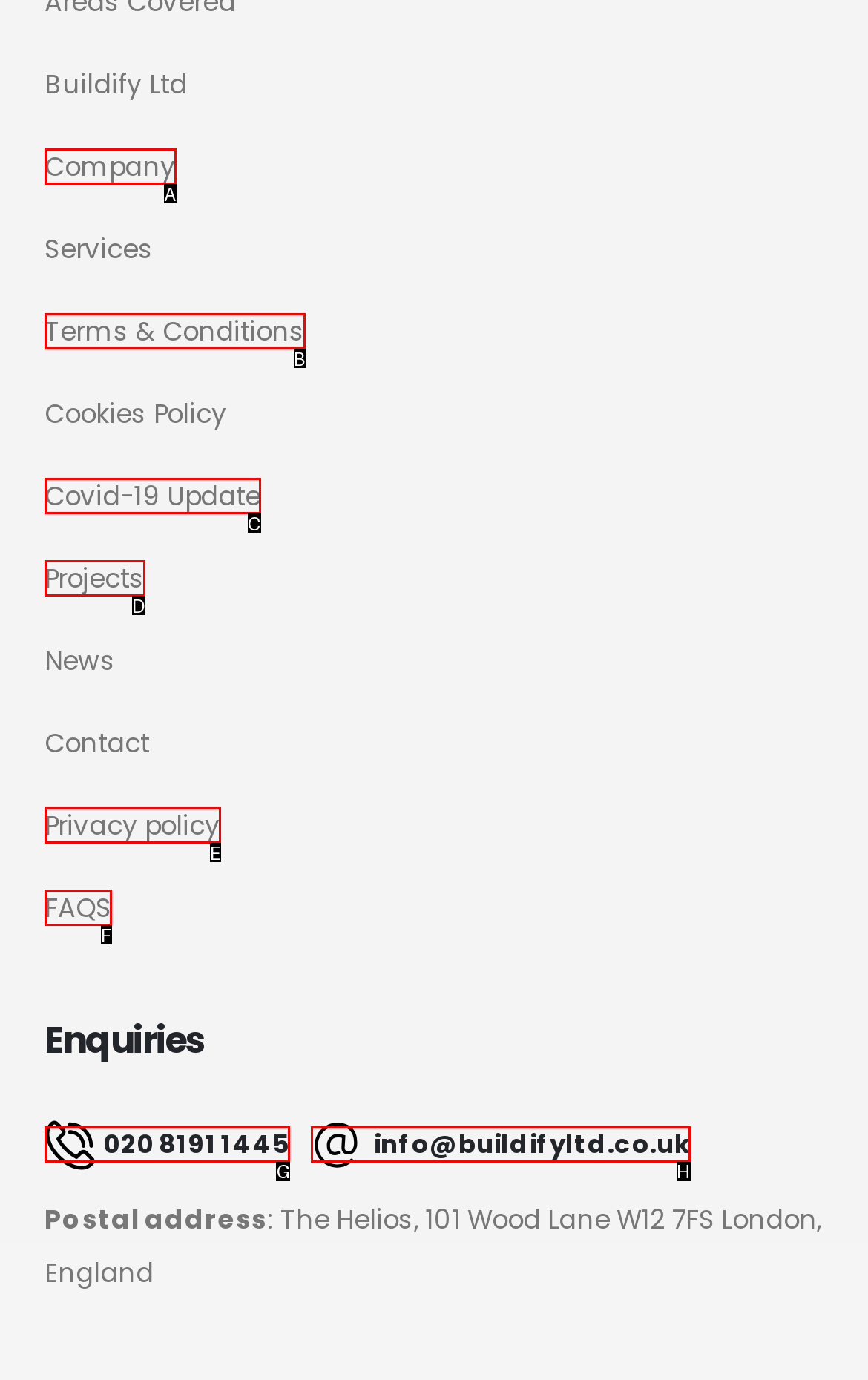Identify the UI element that best fits the description: Terms & Conditions
Respond with the letter representing the correct option.

B